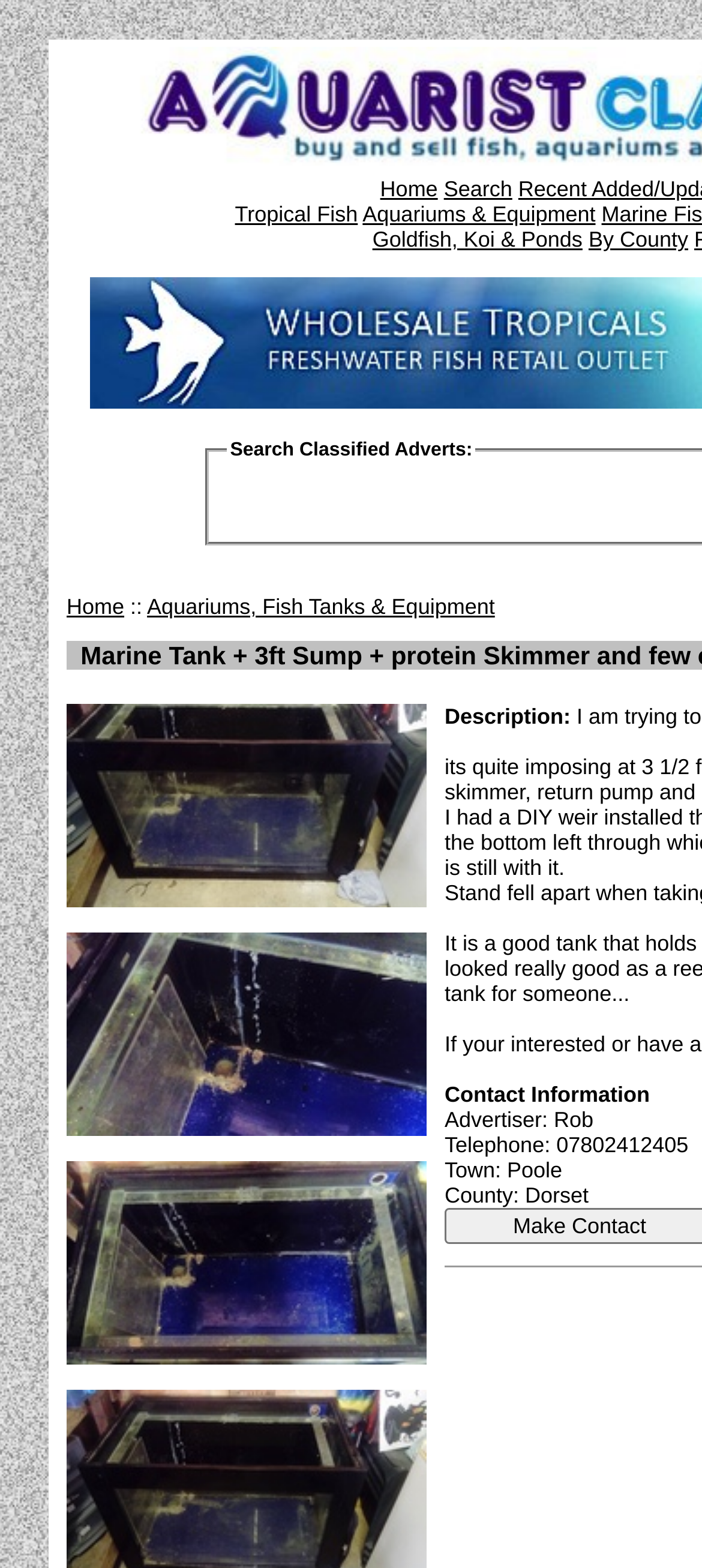Specify the bounding box coordinates of the element's region that should be clicked to achieve the following instruction: "View Marine Tank + 3ft Sump + protein Skimmer and few extras - £200 details". The bounding box coordinates consist of four float numbers between 0 and 1, in the format [left, top, right, bottom].

[0.095, 0.566, 0.608, 0.583]